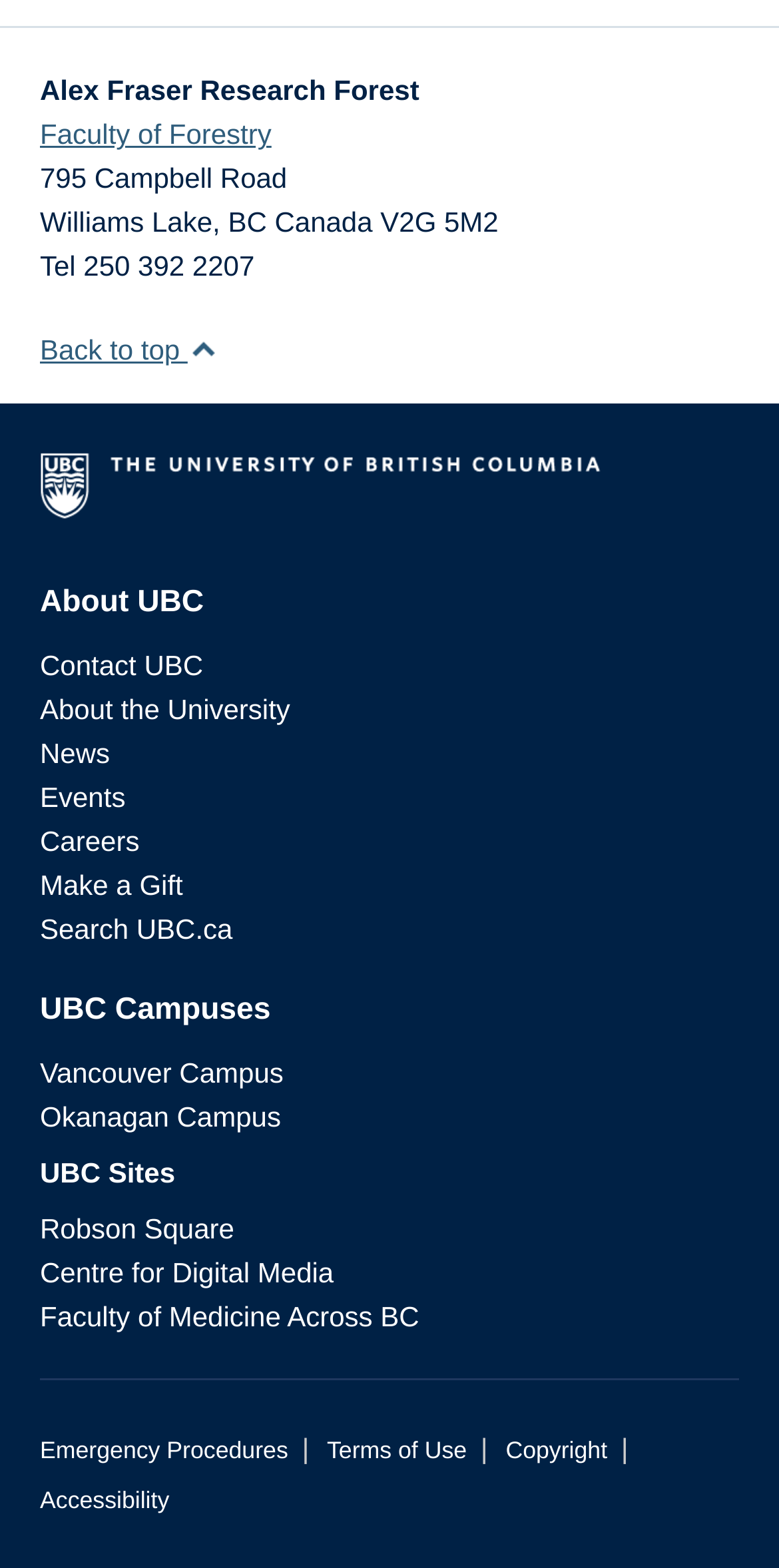What is the name of the university?
Using the visual information from the image, give a one-word or short-phrase answer.

The University of British Columbia